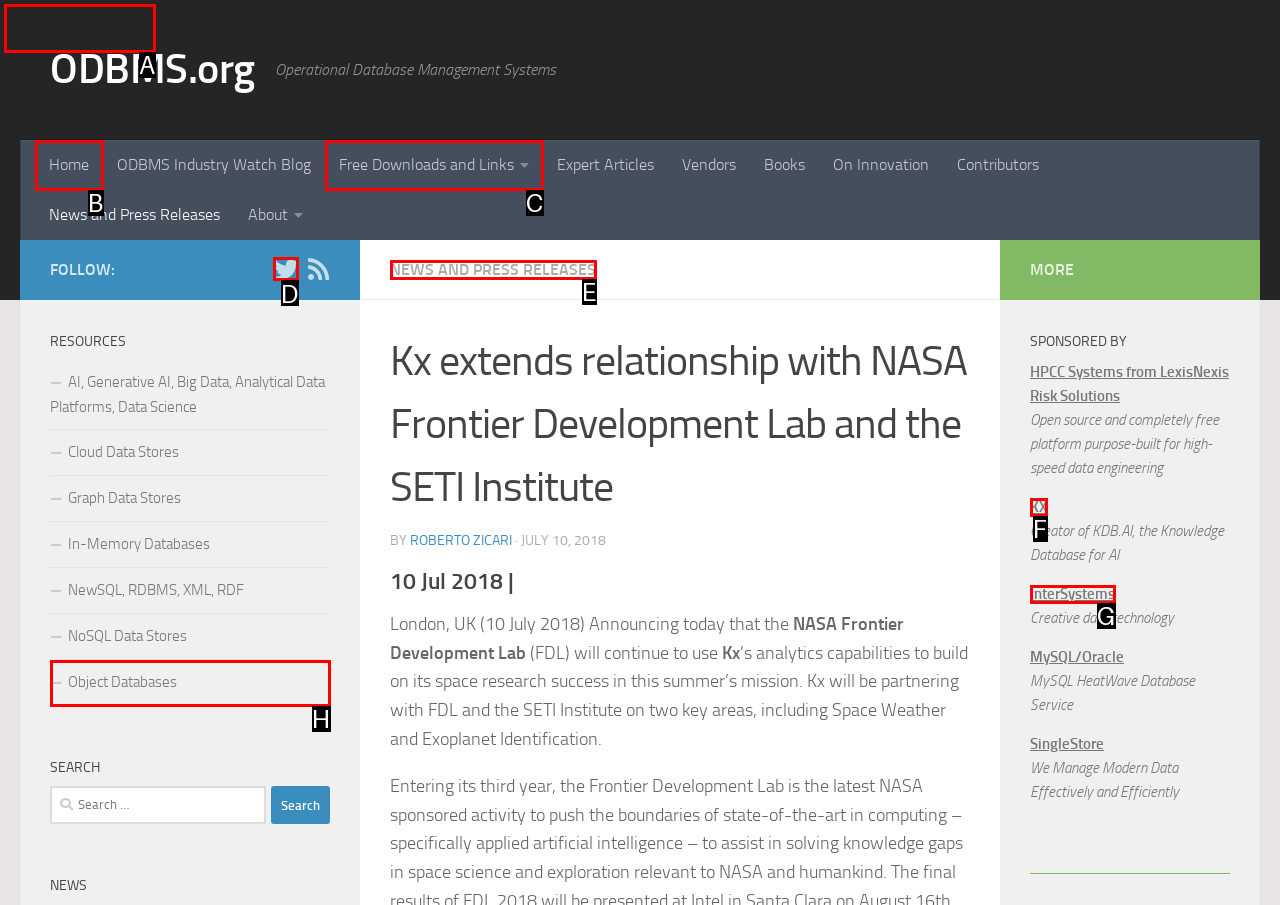Which letter corresponds to the correct option to complete the task: Follow on Twitter?
Answer with the letter of the chosen UI element.

D